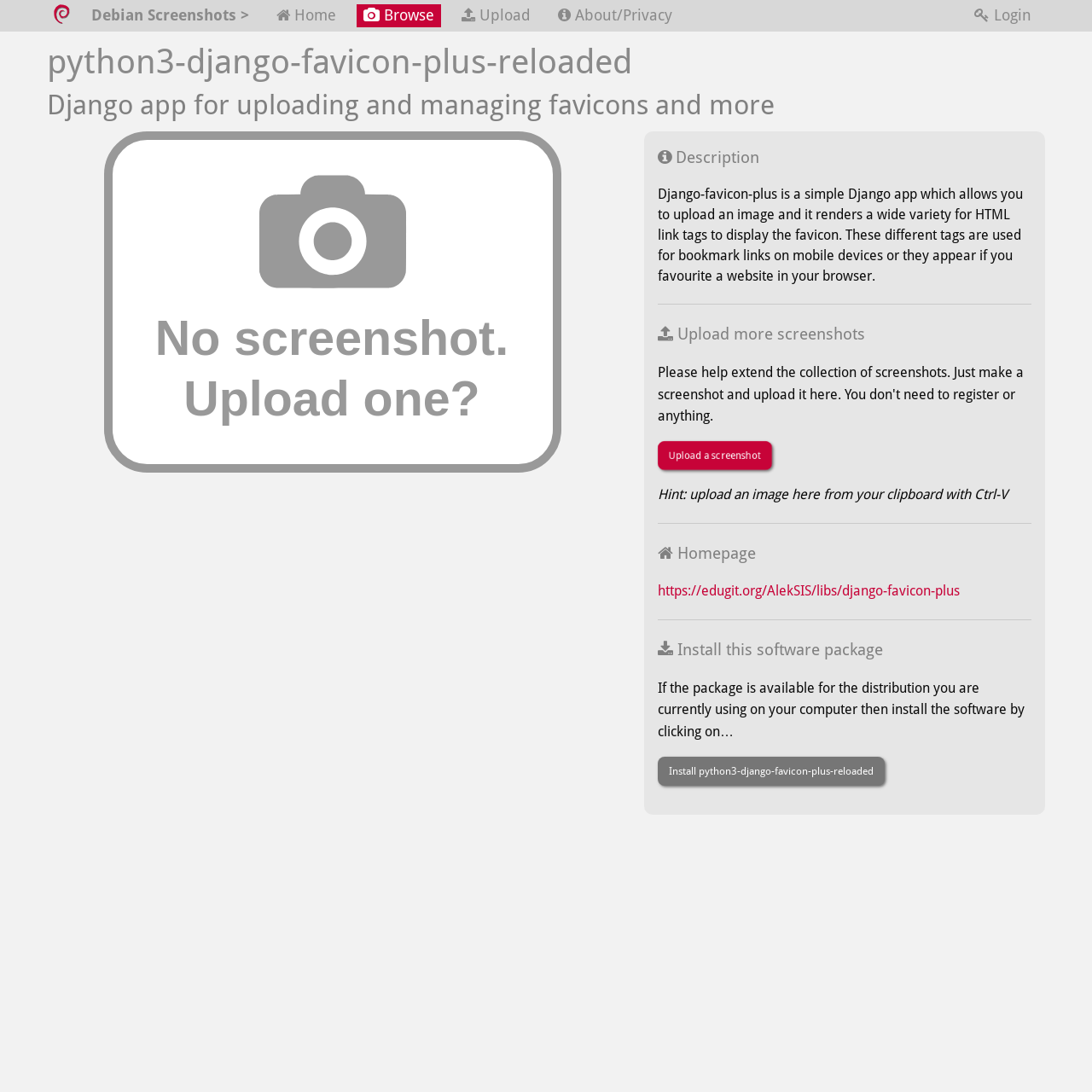Determine the bounding box coordinates for the area that should be clicked to carry out the following instruction: "Visit the Homepage".

[0.602, 0.534, 0.879, 0.549]